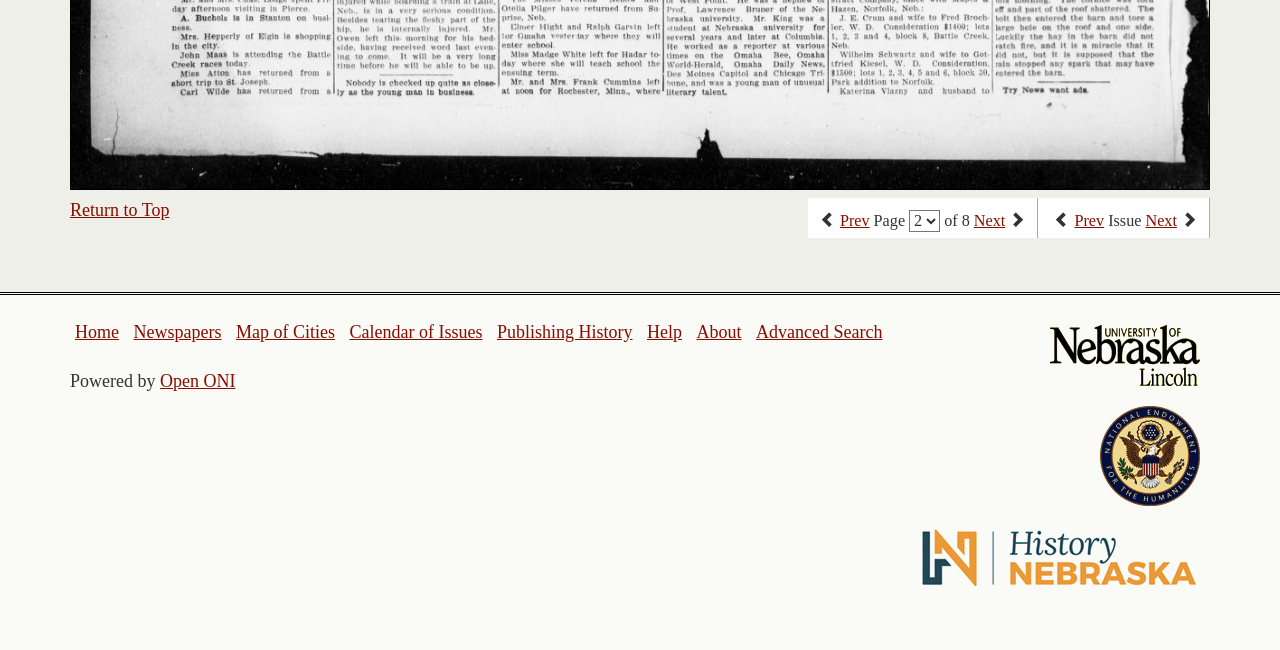Pinpoint the bounding box coordinates of the clickable element to carry out the following instruction: "select an option from the dropdown."

[0.71, 0.322, 0.734, 0.356]